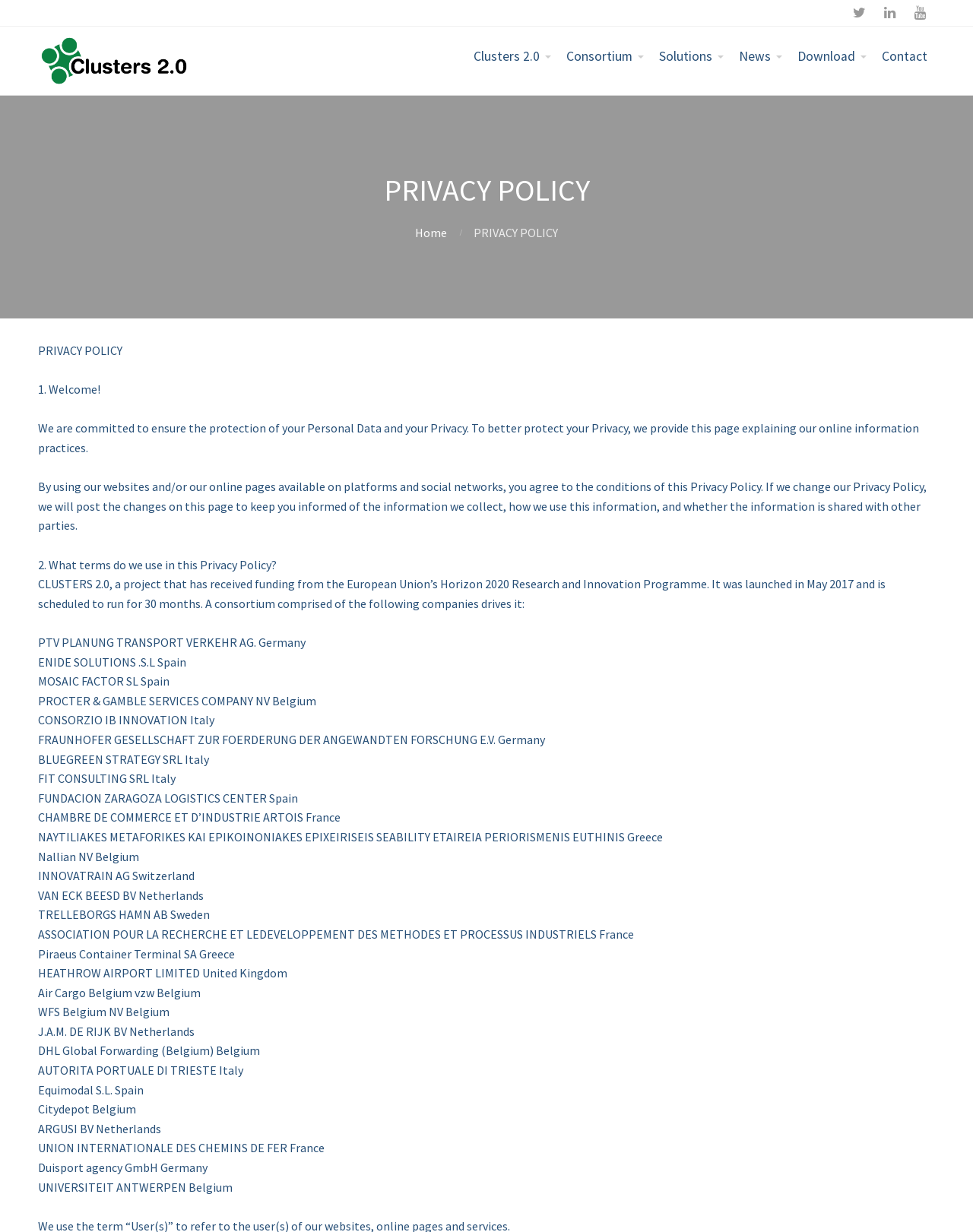What is the name of the project?
Based on the image content, provide your answer in one word or a short phrase.

CLUSTERS 2.0